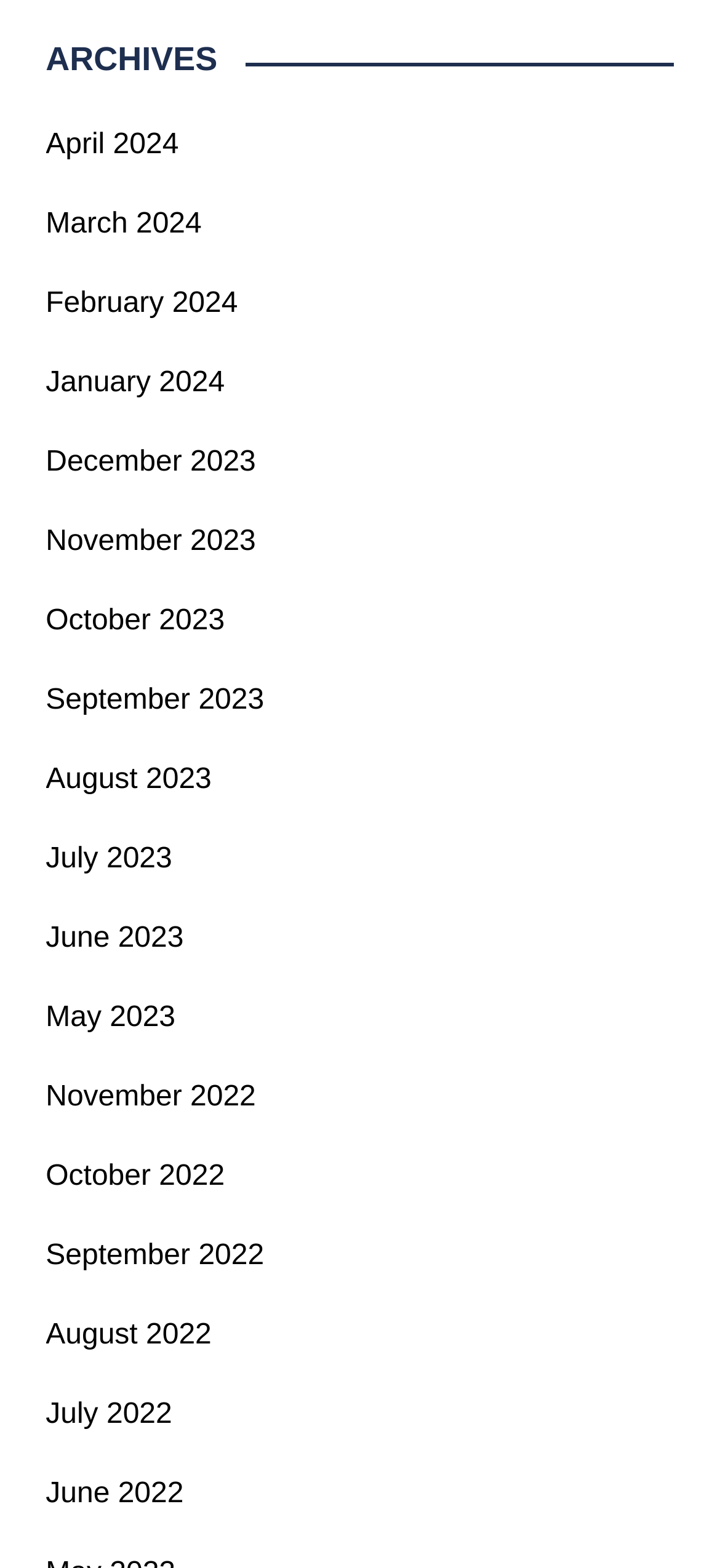With reference to the screenshot, provide a detailed response to the question below:
What is the latest month listed?

I looked at the list of links and found that the first link, which is at the top of the list, is 'April 2024', indicating that it is the latest month listed.